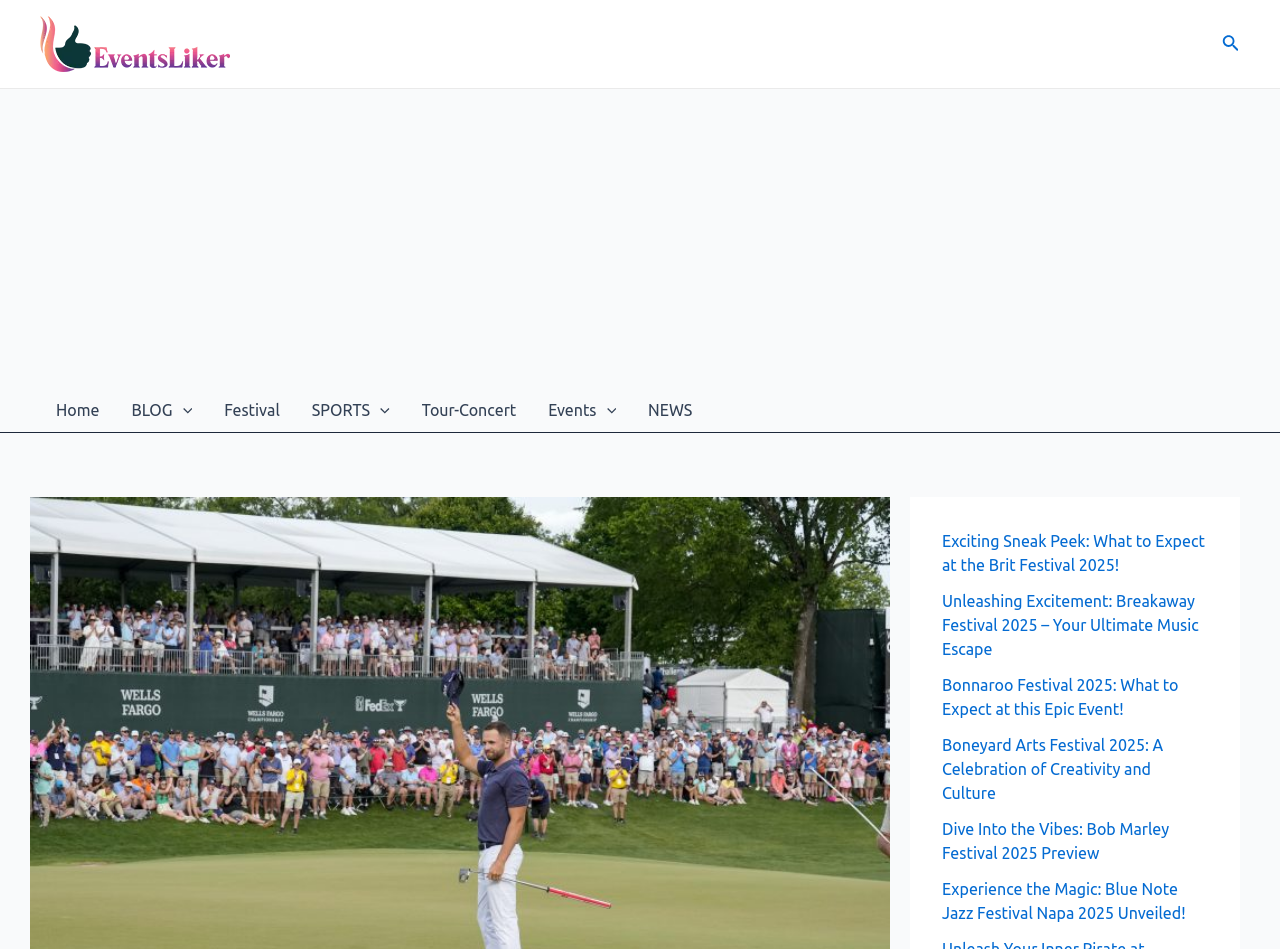Given the content of the image, can you provide a detailed answer to the question?
What type of events are listed on this webpage?

Based on the webpage structure and content, it appears to be a list of golf championship events, with links to specific events such as THE PLAYERS Championship, BMW Championship, and Travelers.